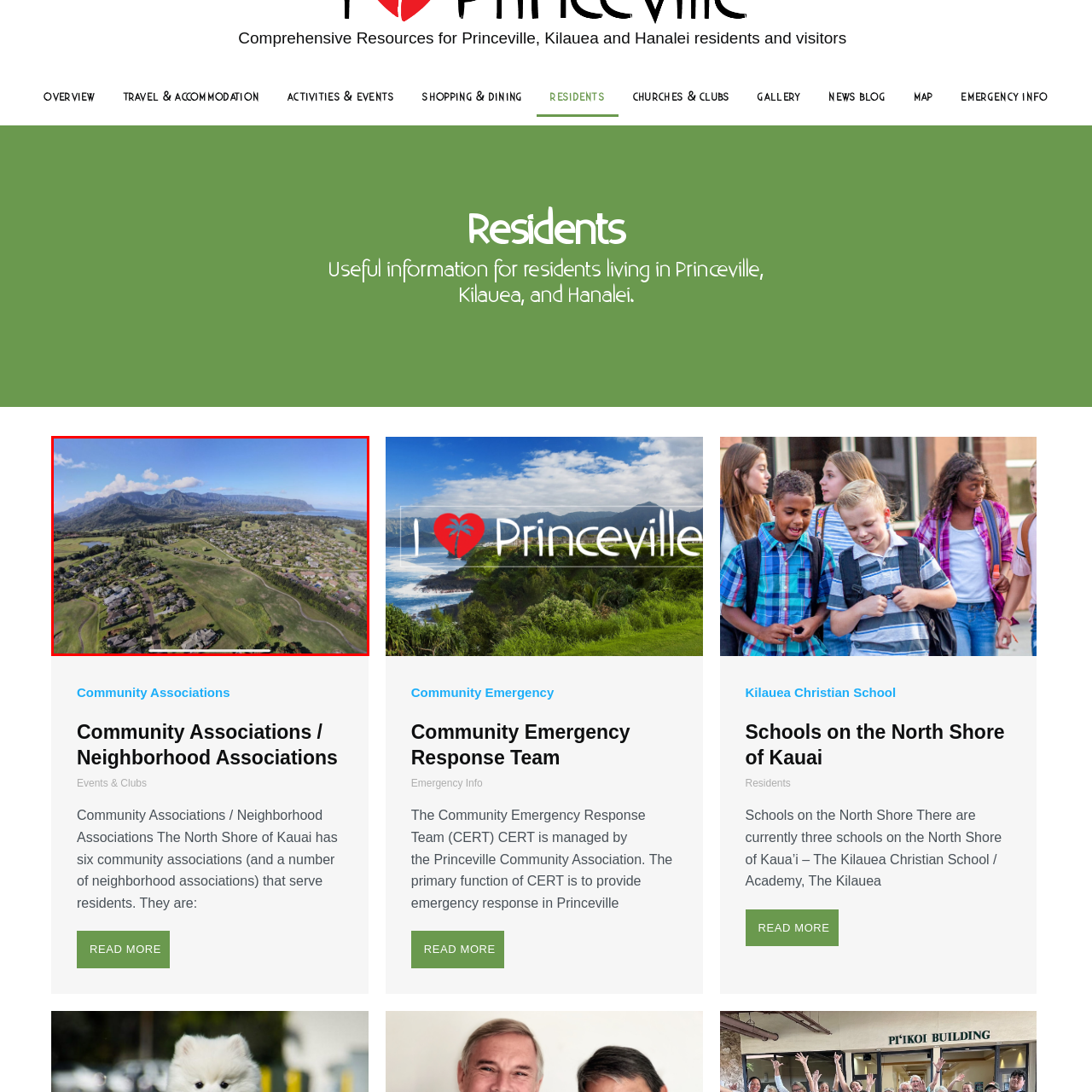What is the location of the residential areas?  
Analyze the image surrounded by the red box and deliver a detailed answer based on the visual elements depicted in the image.

According to the caption, the residential areas are nestled among vibrant green fields, which suggests that they are situated within the lush landscapes of the region.